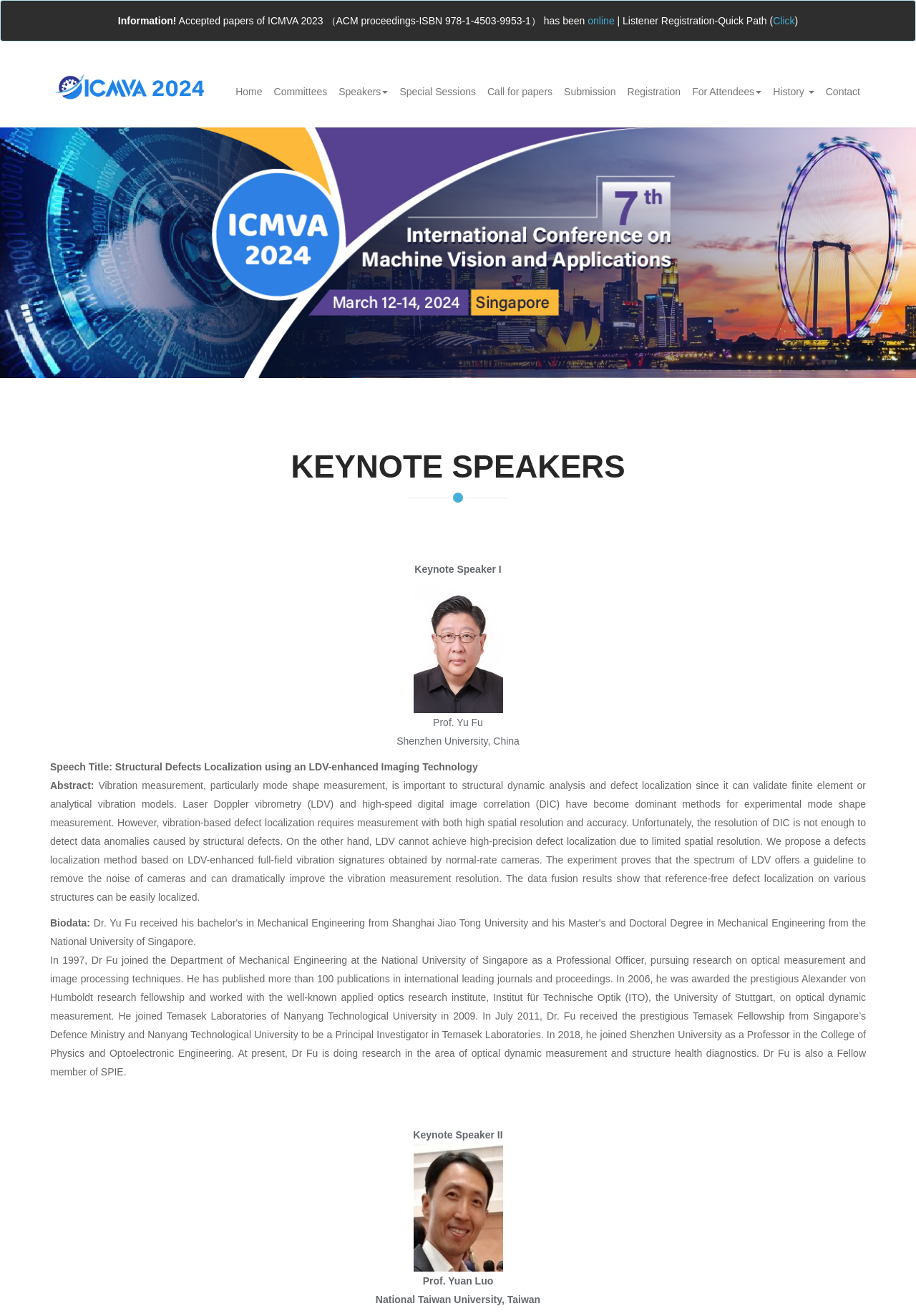Provide a one-word or brief phrase answer to the question:
What is the affiliation of Prof. Yuan Luo?

National Taiwan University, Taiwan